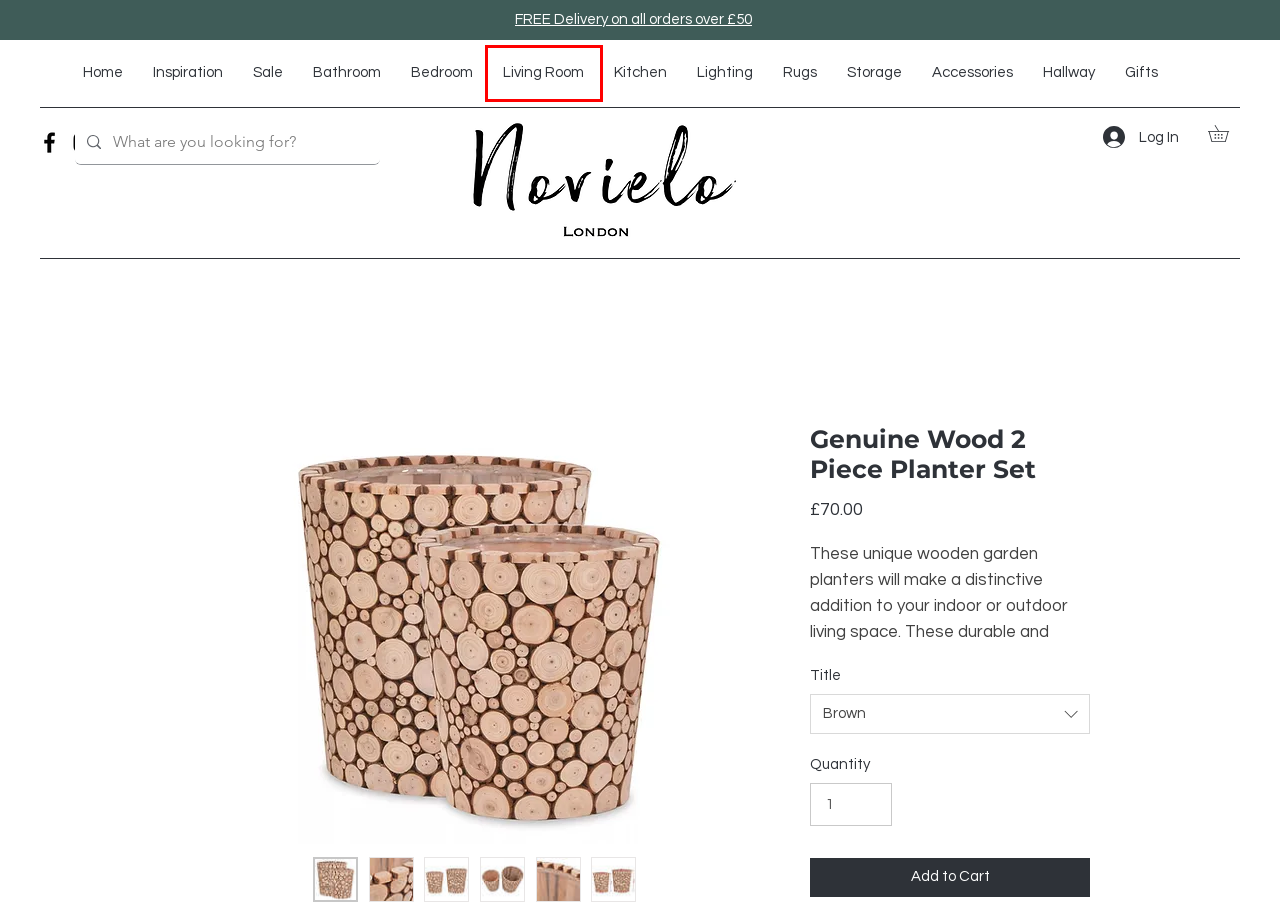You are given a screenshot of a webpage with a red rectangle bounding box around an element. Choose the best webpage description that matches the page after clicking the element in the bounding box. Here are the candidates:
A. Home | Novielo London
B. Living Room | Novielo London
C. Bedroom | Novielo London
D. Bathroom | Novielo London
E. Accessories | Novielo London
F. Storage | Novielo London
G. Kitchen | Novielo London
H. Rugs | Novielo London

B